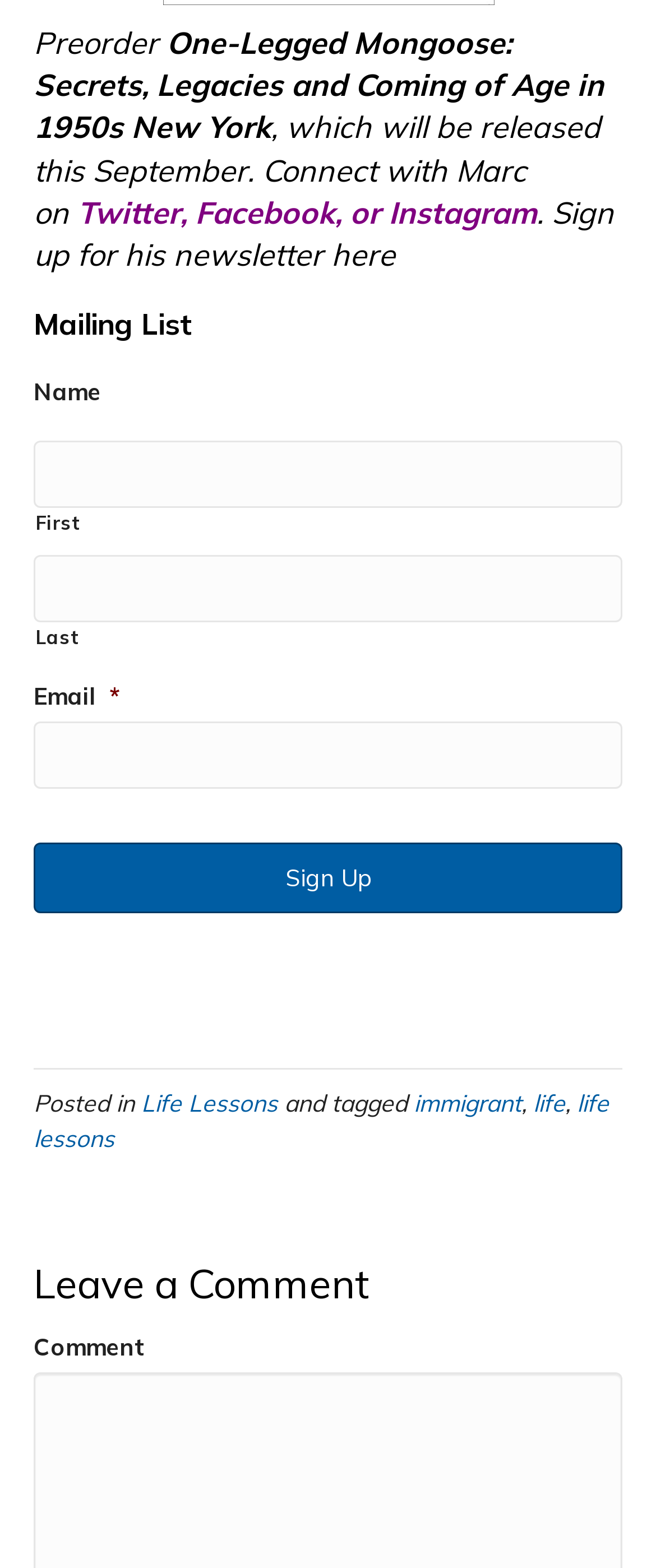Given the description of a UI element: "value="Sign Up"", identify the bounding box coordinates of the matching element in the webpage screenshot.

[0.051, 0.538, 0.949, 0.583]